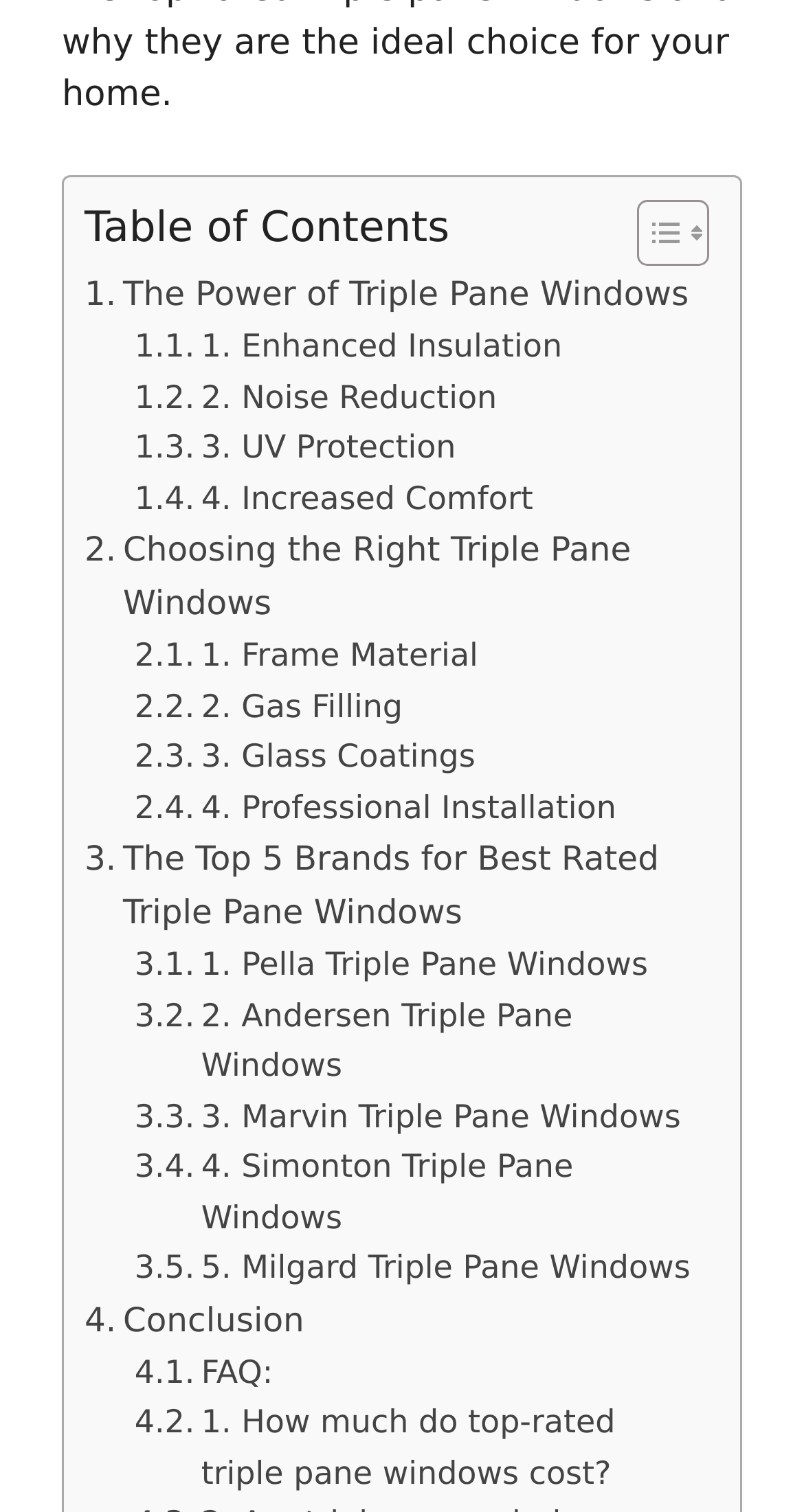Provide the bounding box coordinates of the area you need to click to execute the following instruction: "Learn about the top 5 brands for best rated triple pane windows".

[0.105, 0.551, 0.869, 0.622]